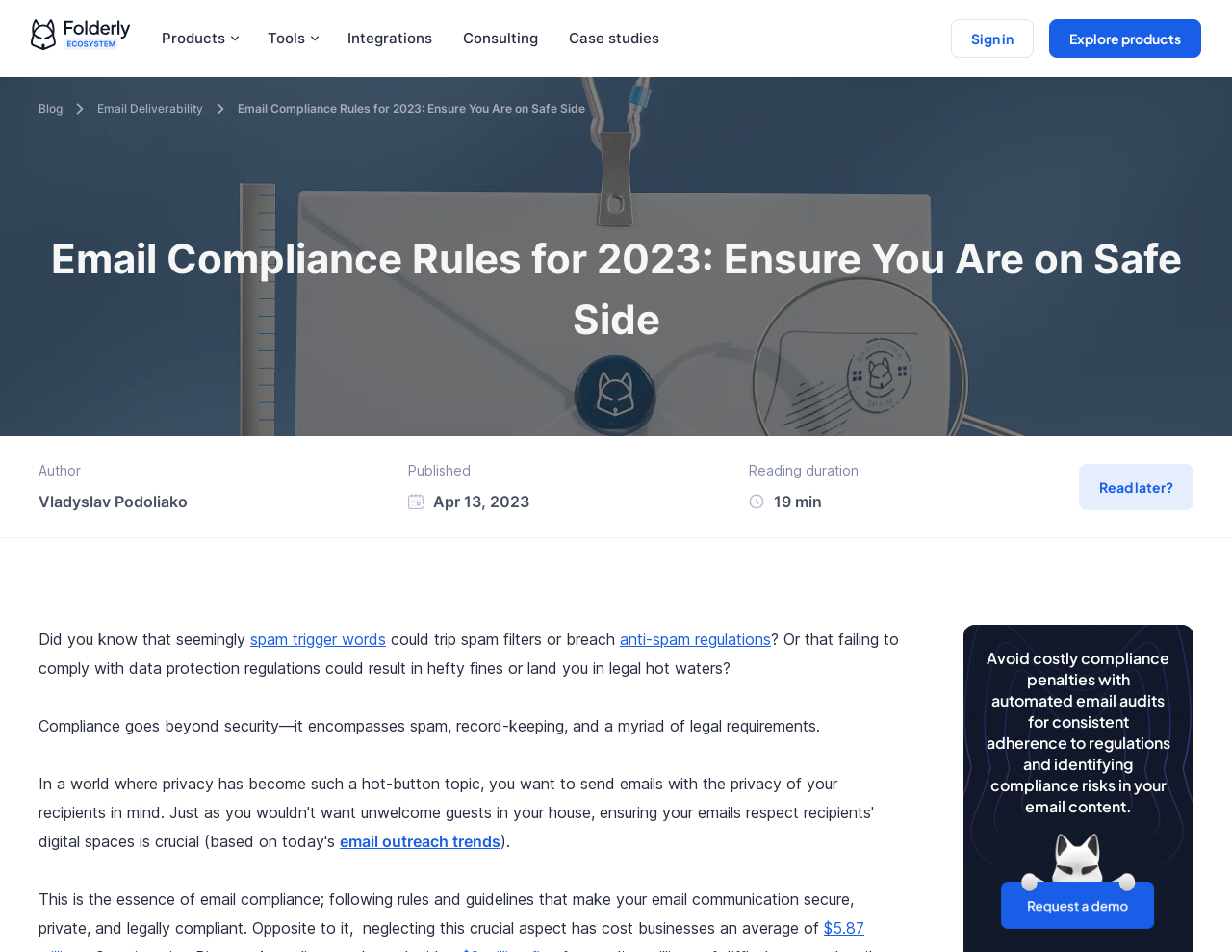Find the bounding box coordinates for the UI element whose description is: "email outreach trends". The coordinates should be four float numbers between 0 and 1, in the format [left, top, right, bottom].

[0.276, 0.874, 0.406, 0.894]